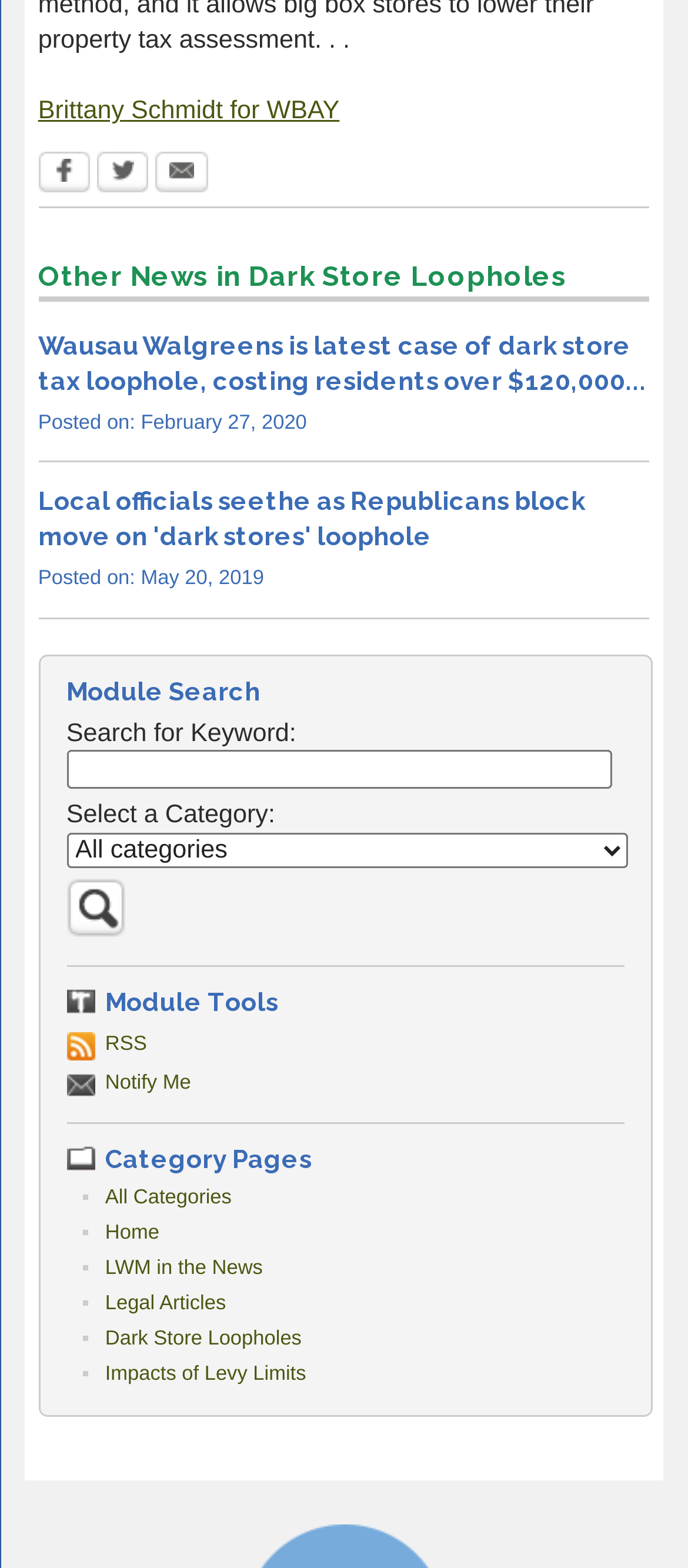For the element described, predict the bounding box coordinates as (top-left x, top-left y, bottom-right x, bottom-right y). All values should be between 0 and 1. Element description: Dark Store Loopholes

[0.153, 0.847, 0.438, 0.861]